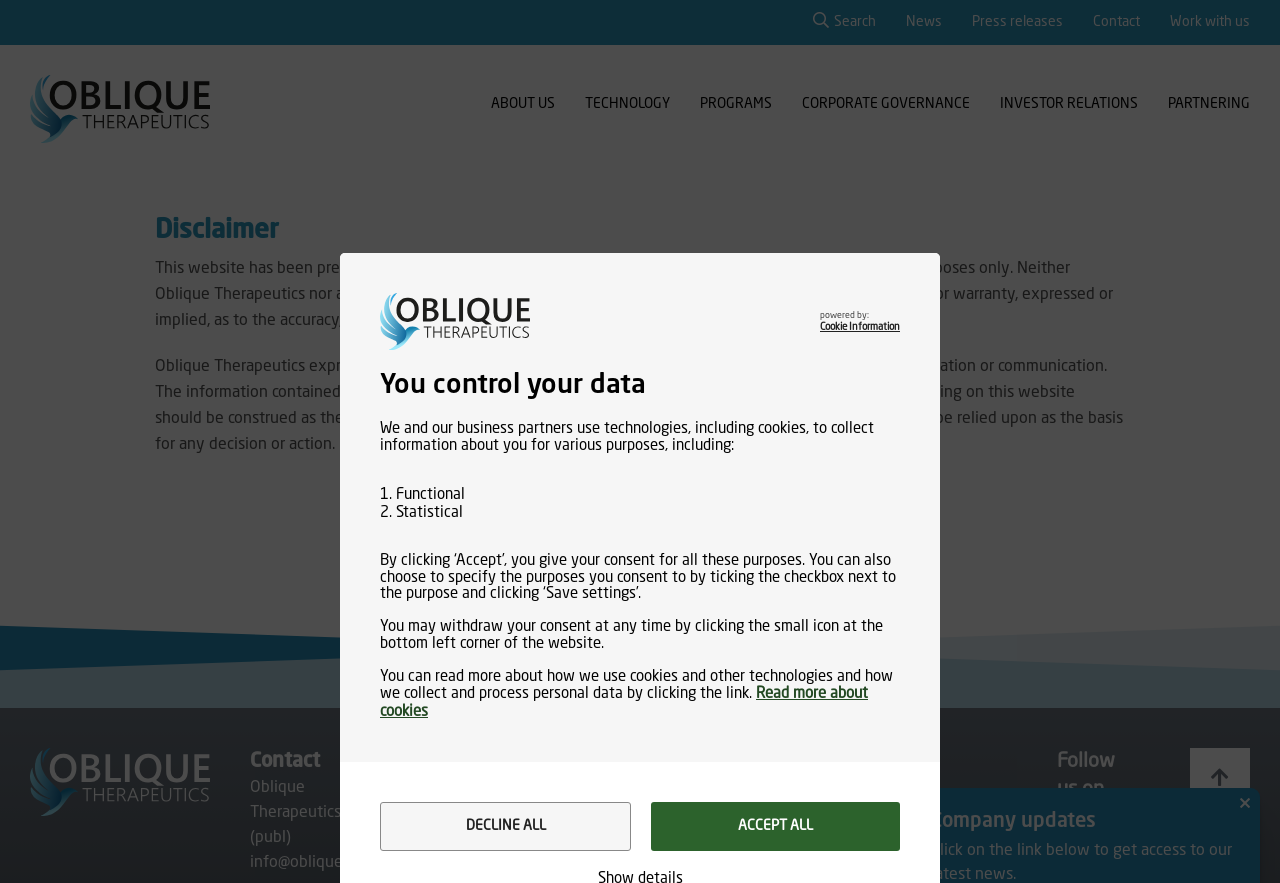Bounding box coordinates are to be given in the format (top-left x, top-left y, bottom-right x, bottom-right y). All values must be floating point numbers between 0 and 1. Provide the bounding box coordinate for the UI element described as: Read more about cookies

[0.297, 0.778, 0.678, 0.815]